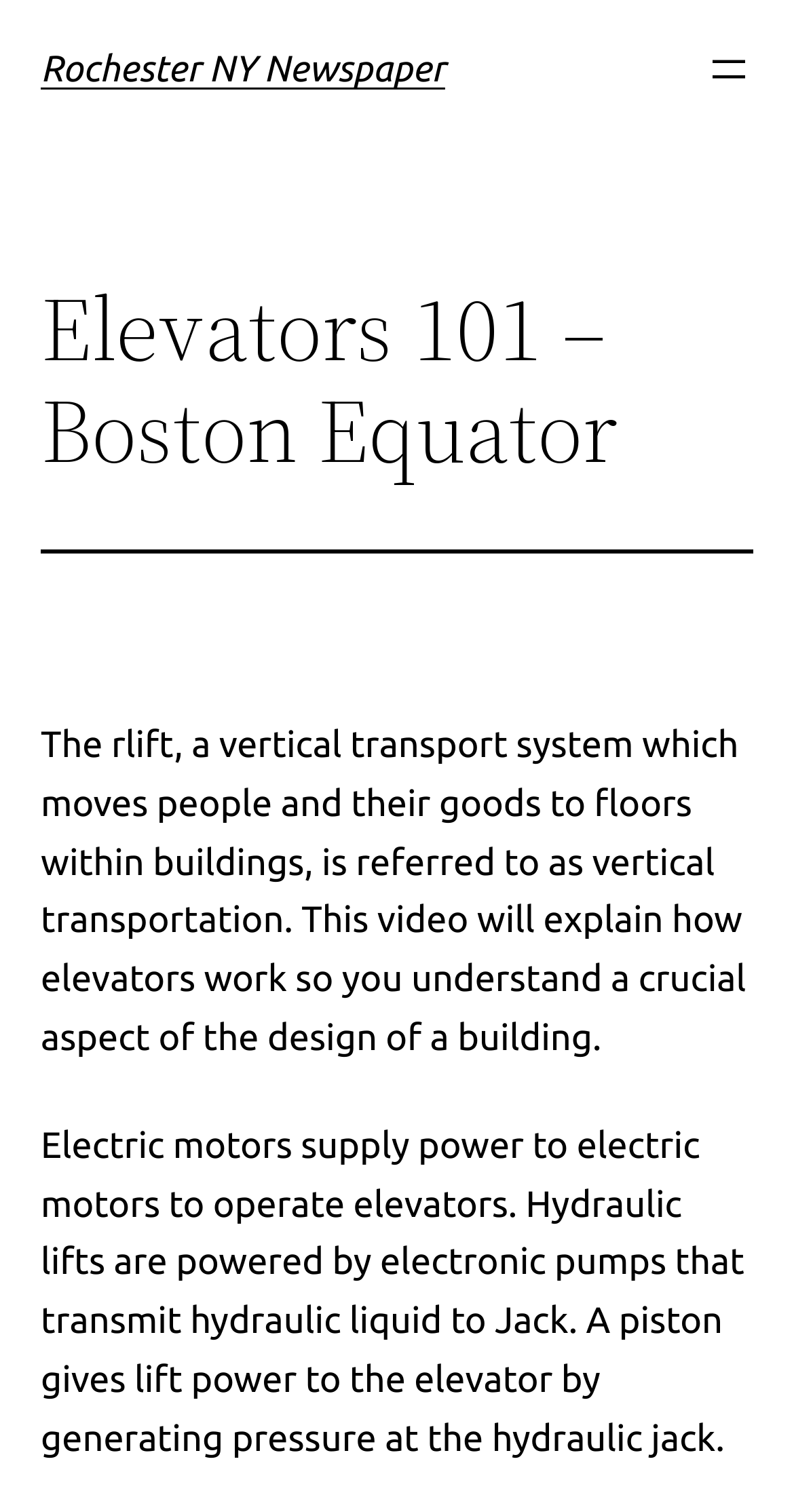Given the element description aria-label="Open menu", predict the bounding box coordinates for the UI element in the webpage screenshot. The format should be (top-left x, top-left y, bottom-right x, bottom-right y), and the values should be between 0 and 1.

[0.887, 0.03, 0.949, 0.062]